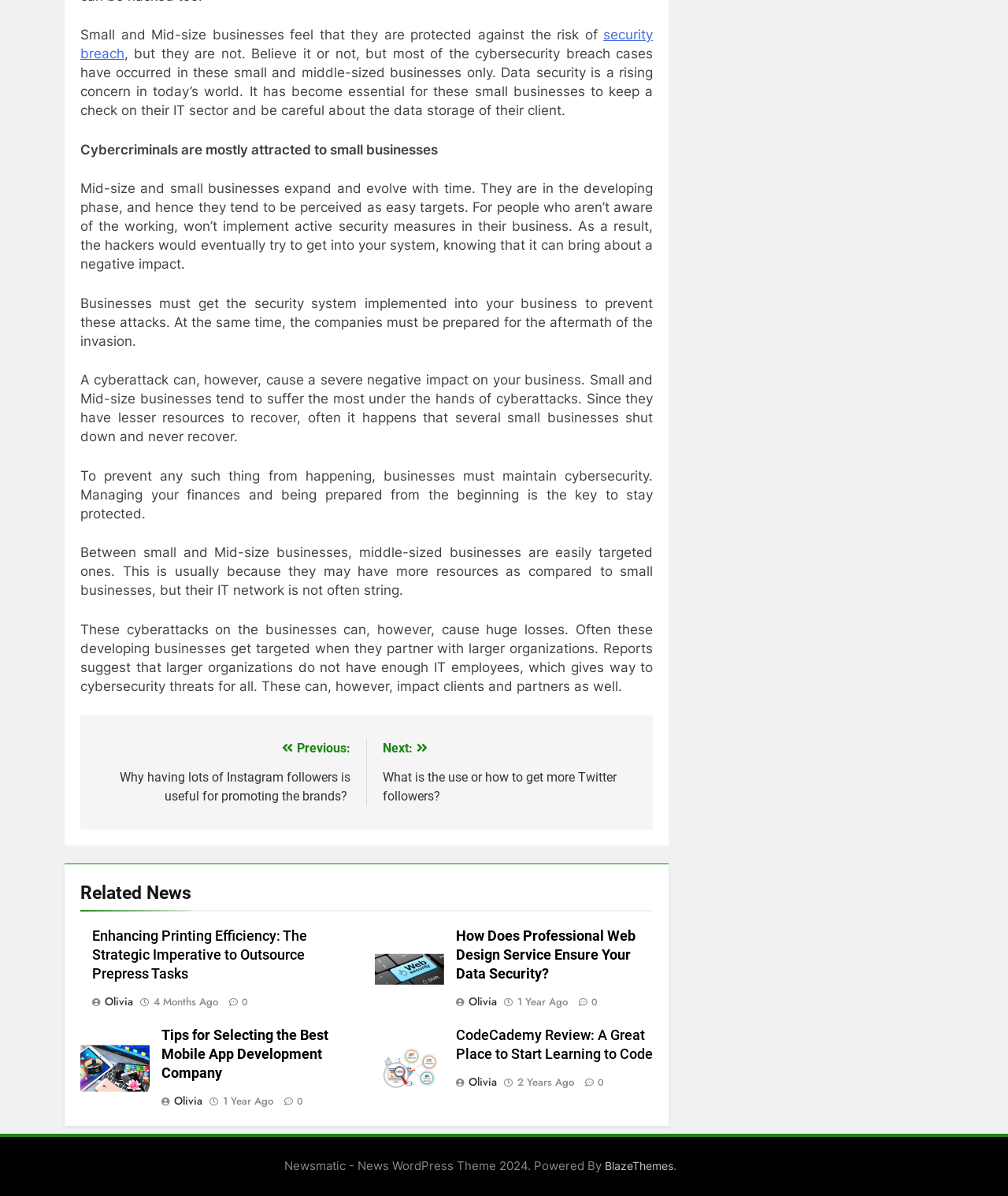Locate the bounding box coordinates of the clickable area to execute the instruction: "Check 'CodeCademy Review: A Great Place to Start Learning to Code'". Provide the coordinates as four float numbers between 0 and 1, represented as [left, top, right, bottom].

[0.452, 0.859, 0.648, 0.888]